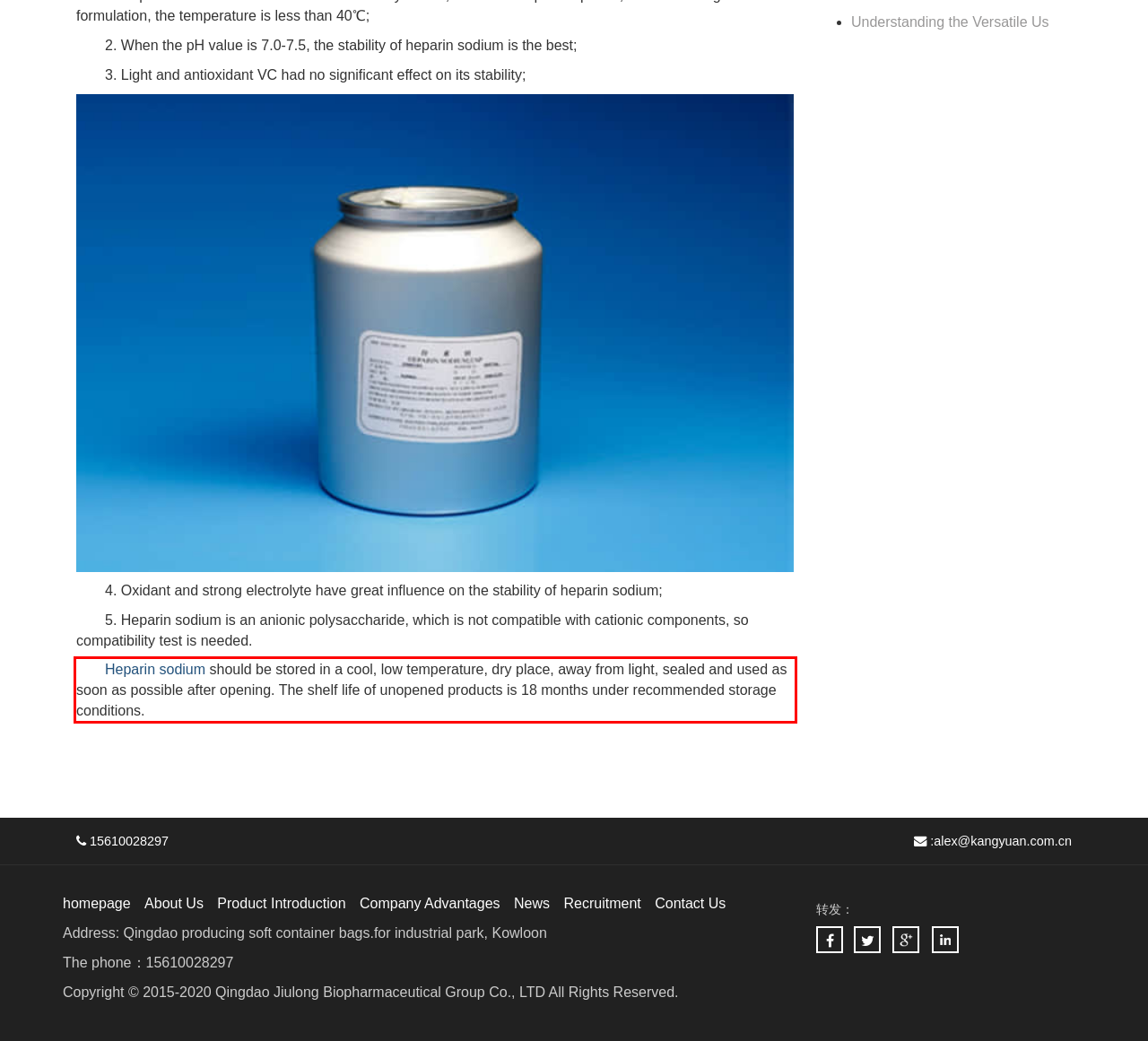Inspect the webpage screenshot that has a red bounding box and use OCR technology to read and display the text inside the red bounding box.

Heparin sodium should be stored in a cool, low temperature, dry place, away from light, sealed and used as soon as possible after opening. The shelf life of unopened products is 18 months under recommended storage conditions.